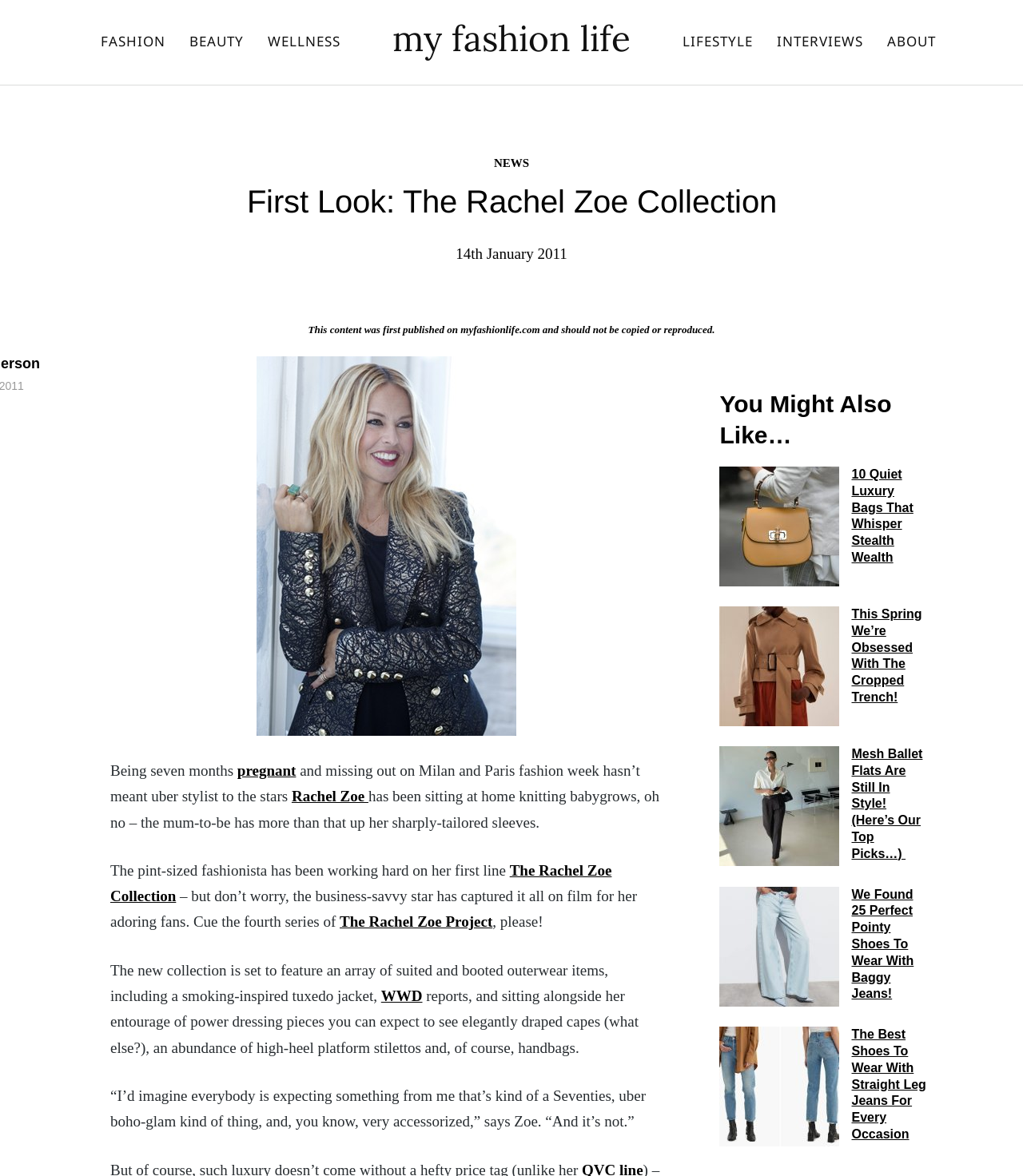Give a succinct answer to this question in a single word or phrase: 
What type of shoes are mentioned in the article?

High-heel platform stilettos